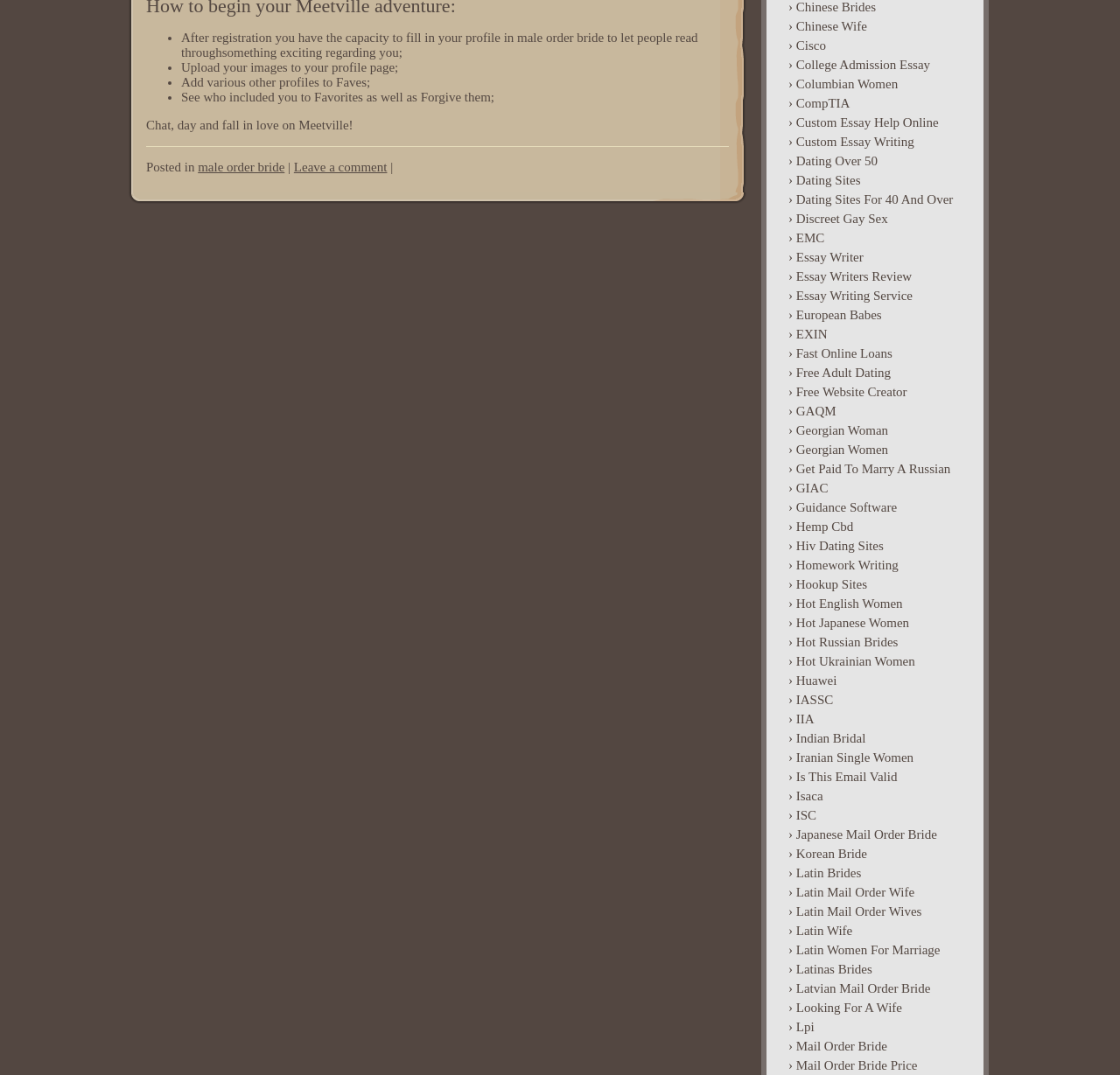Given the webpage screenshot and the description, determine the bounding box coordinates (top-left x, top-left y, bottom-right x, bottom-right y) that define the location of the UI element matching this description: EXIN

[0.692, 0.302, 0.87, 0.32]